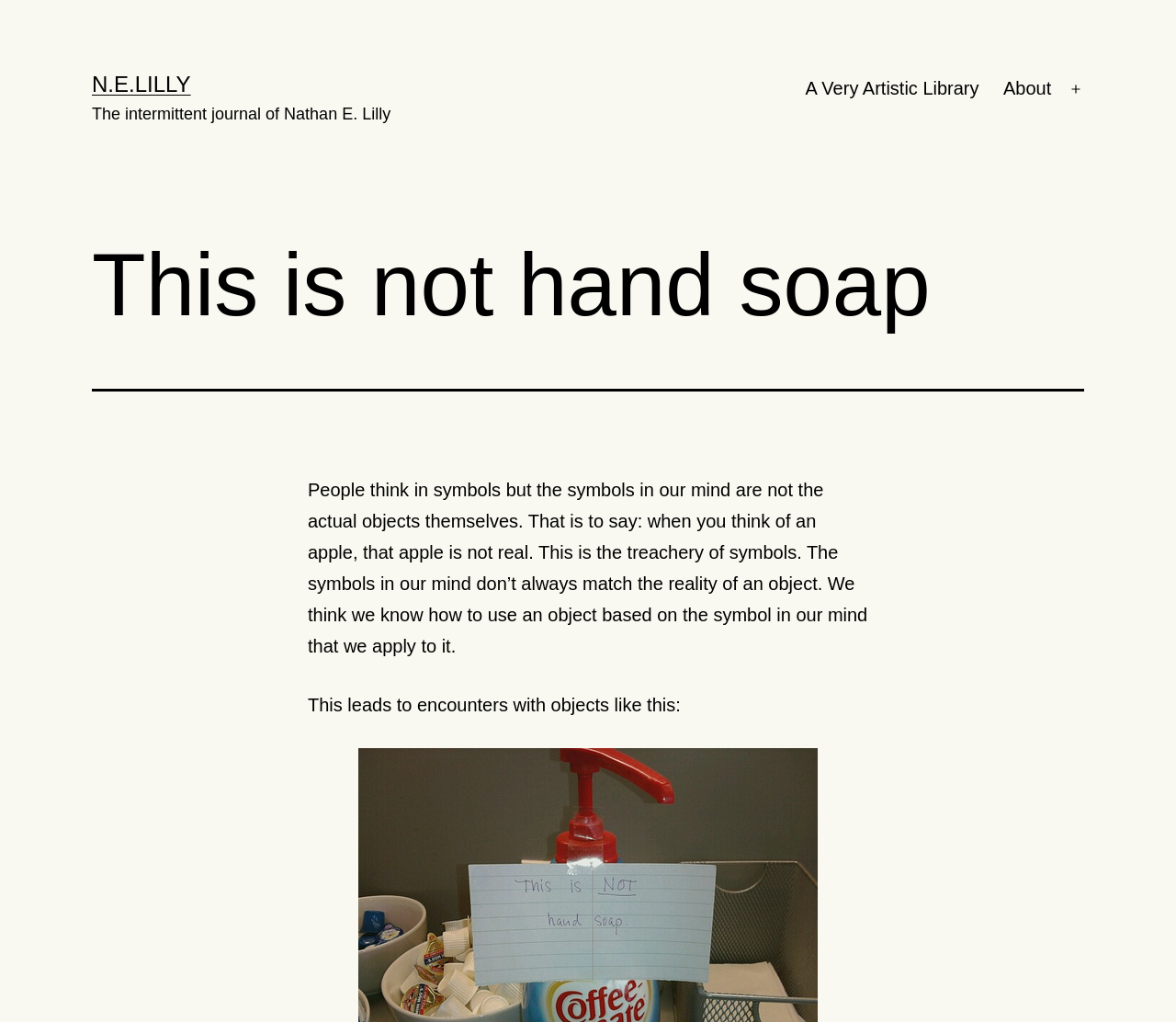What is the purpose of the button?
Please respond to the question with as much detail as possible.

I found the button 'Open menu' which is part of the navigation element 'Primary menu', indicating that the purpose of the button is to open the menu.